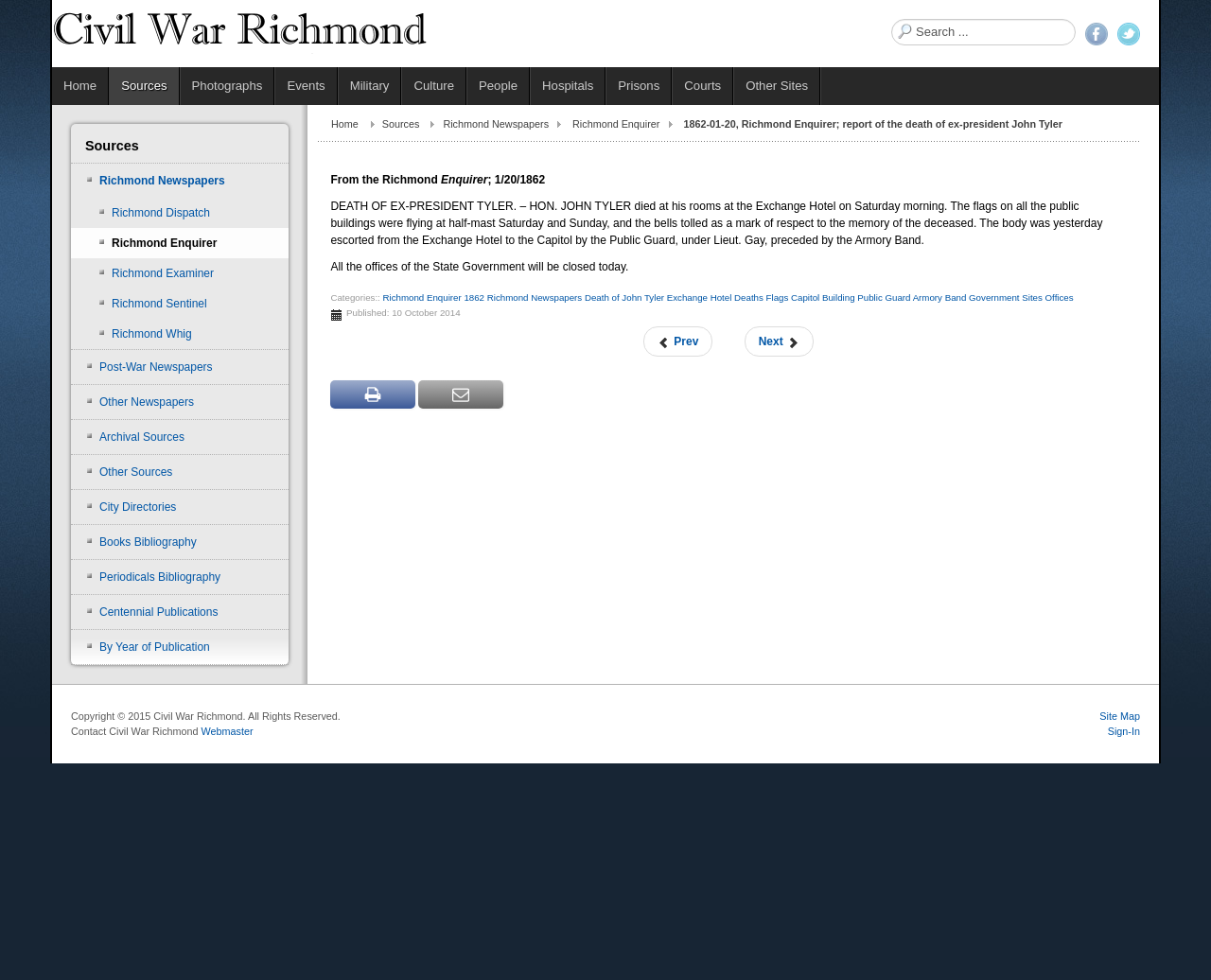Give the bounding box coordinates for the element described as: "Death of John Tyler".

[0.483, 0.298, 0.548, 0.308]